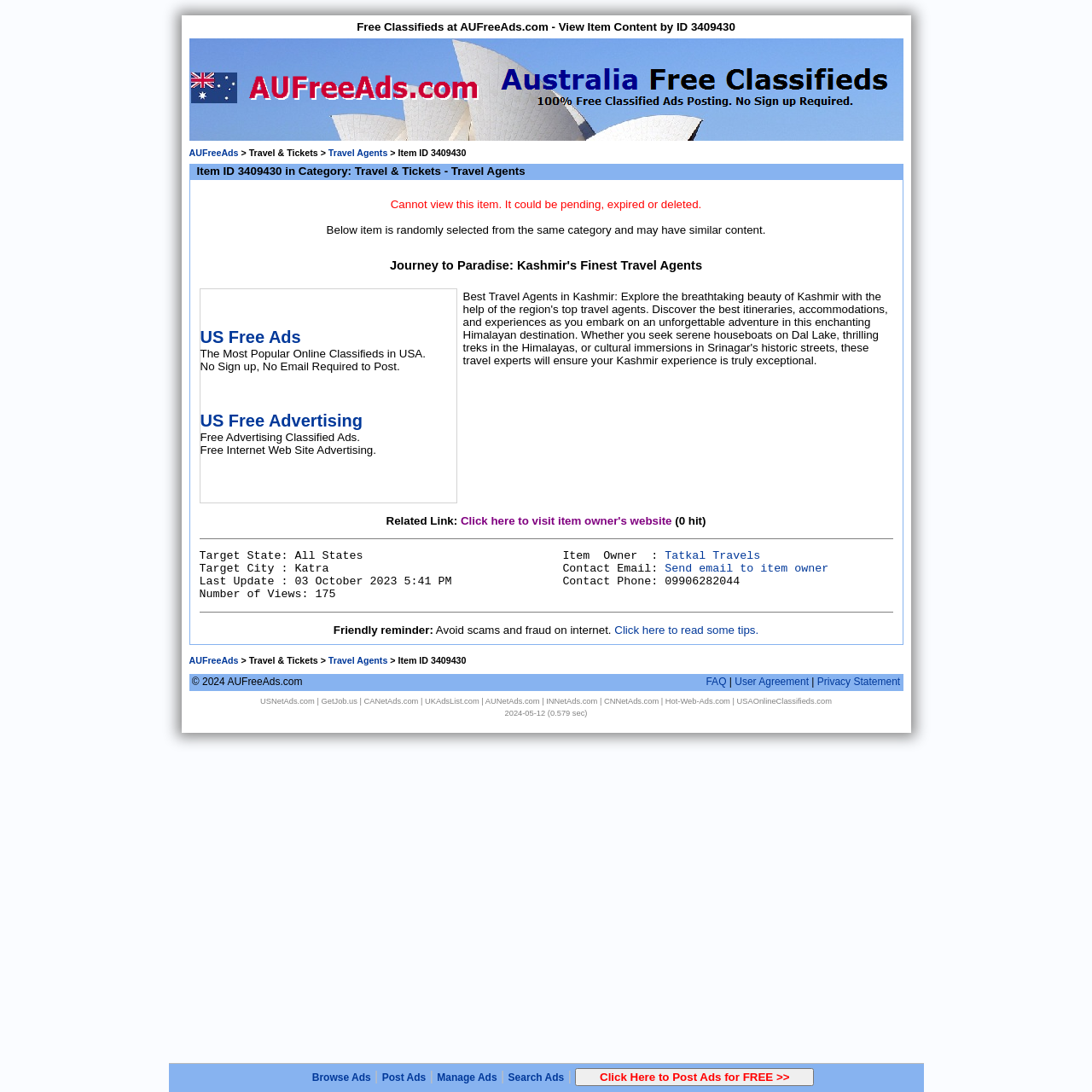Identify the bounding box of the HTML element described here: "Hot-Web-Ads.com". Provide the coordinates as four float numbers between 0 and 1: [left, top, right, bottom].

[0.609, 0.638, 0.669, 0.646]